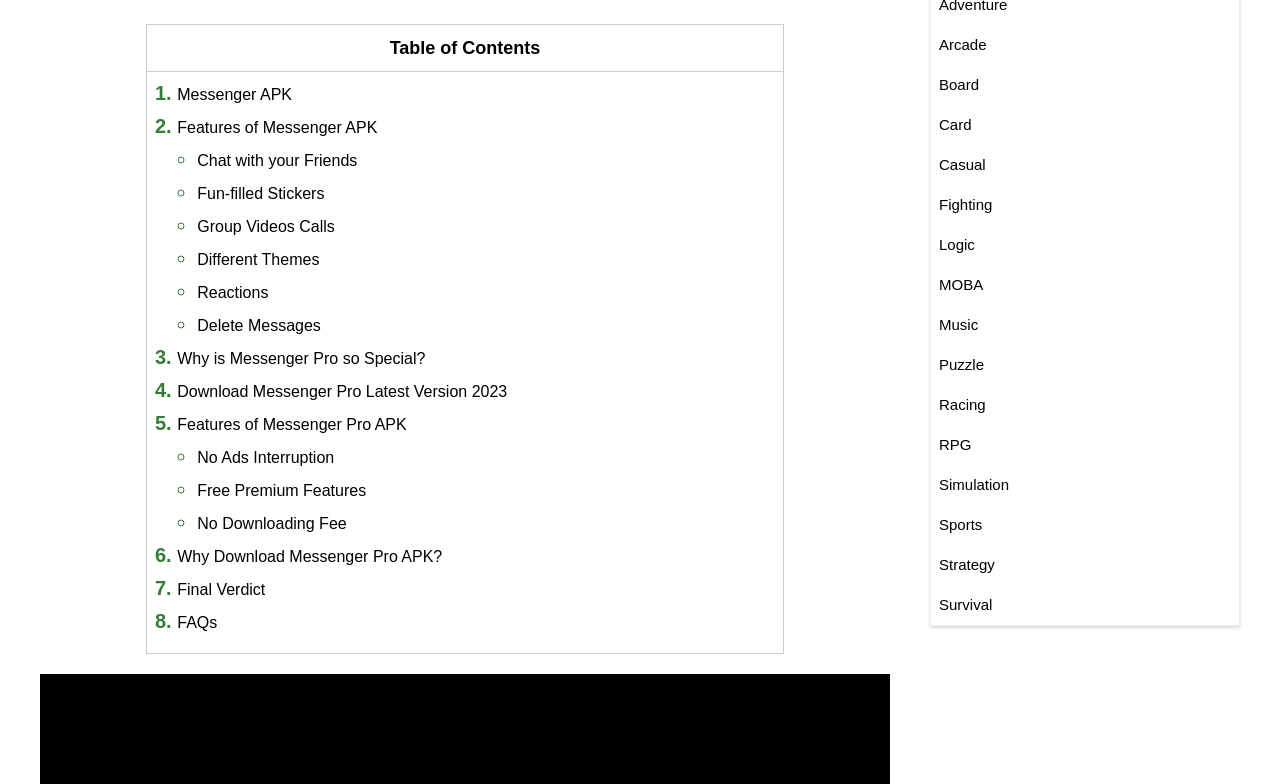Please specify the coordinates of the bounding box for the element that should be clicked to carry out this instruction: "Explore Arcade games". The coordinates must be four float numbers between 0 and 1, formatted as [left, top, right, bottom].

[0.727, 0.032, 0.968, 0.083]